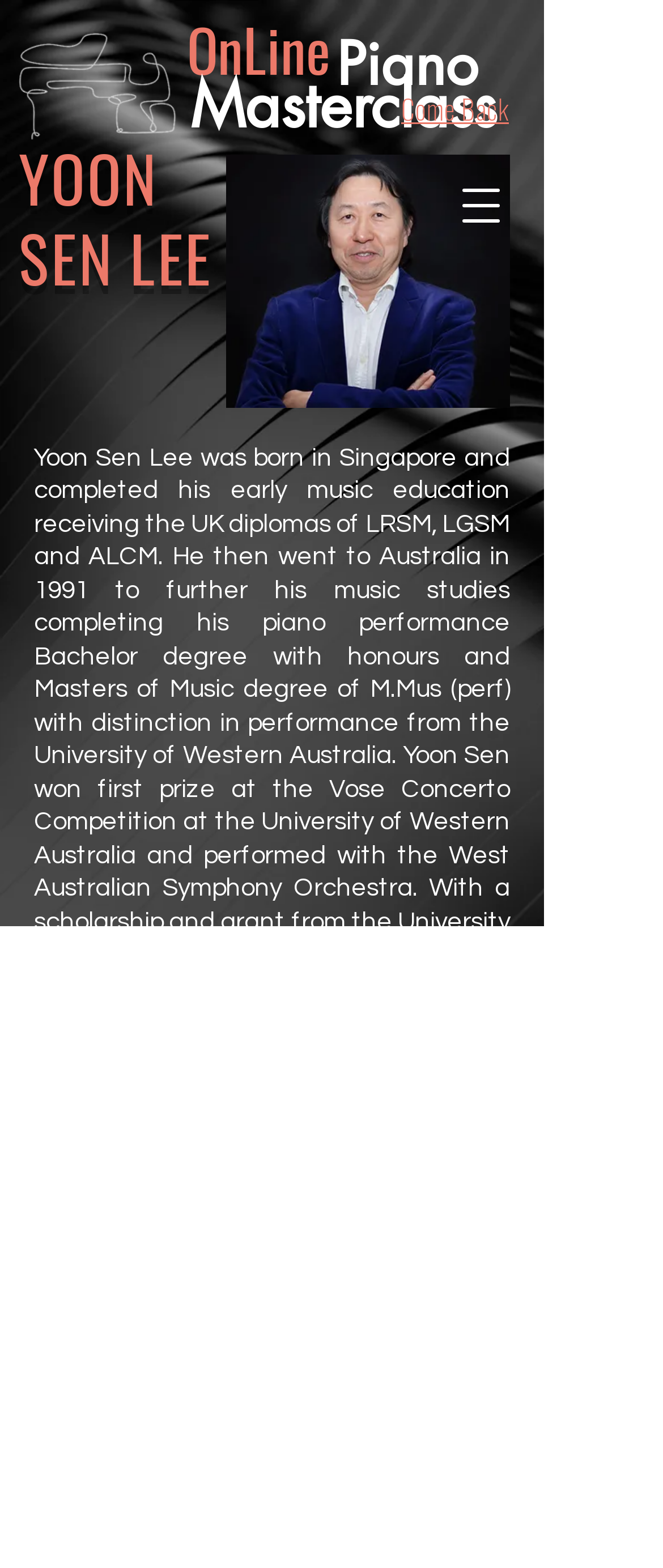Using the description "Come Back", predict the bounding box of the relevant HTML element.

[0.605, 0.057, 0.768, 0.083]